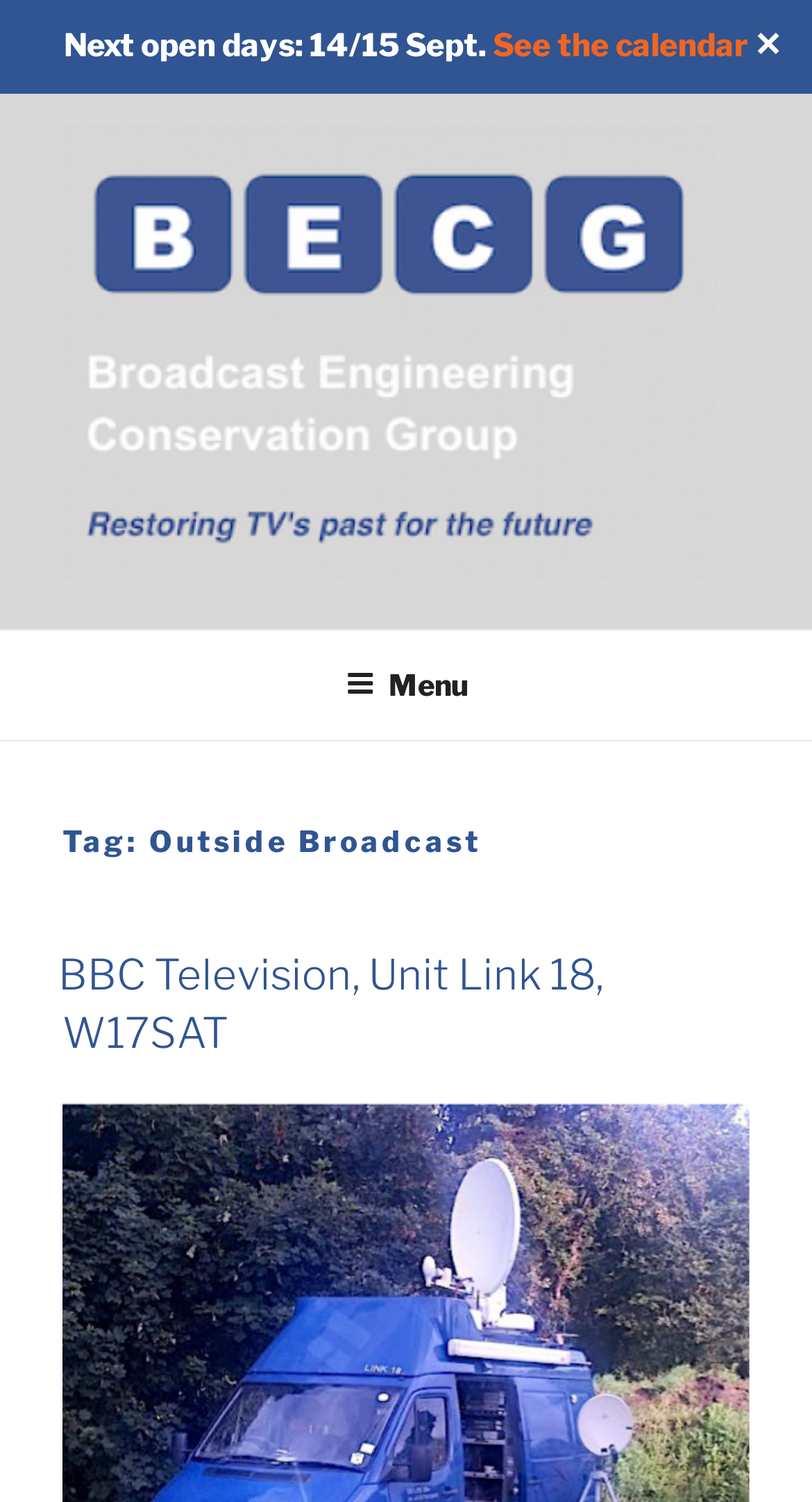What is the date of the next open day?
Based on the image, respond with a single word or phrase.

14/15 Sept